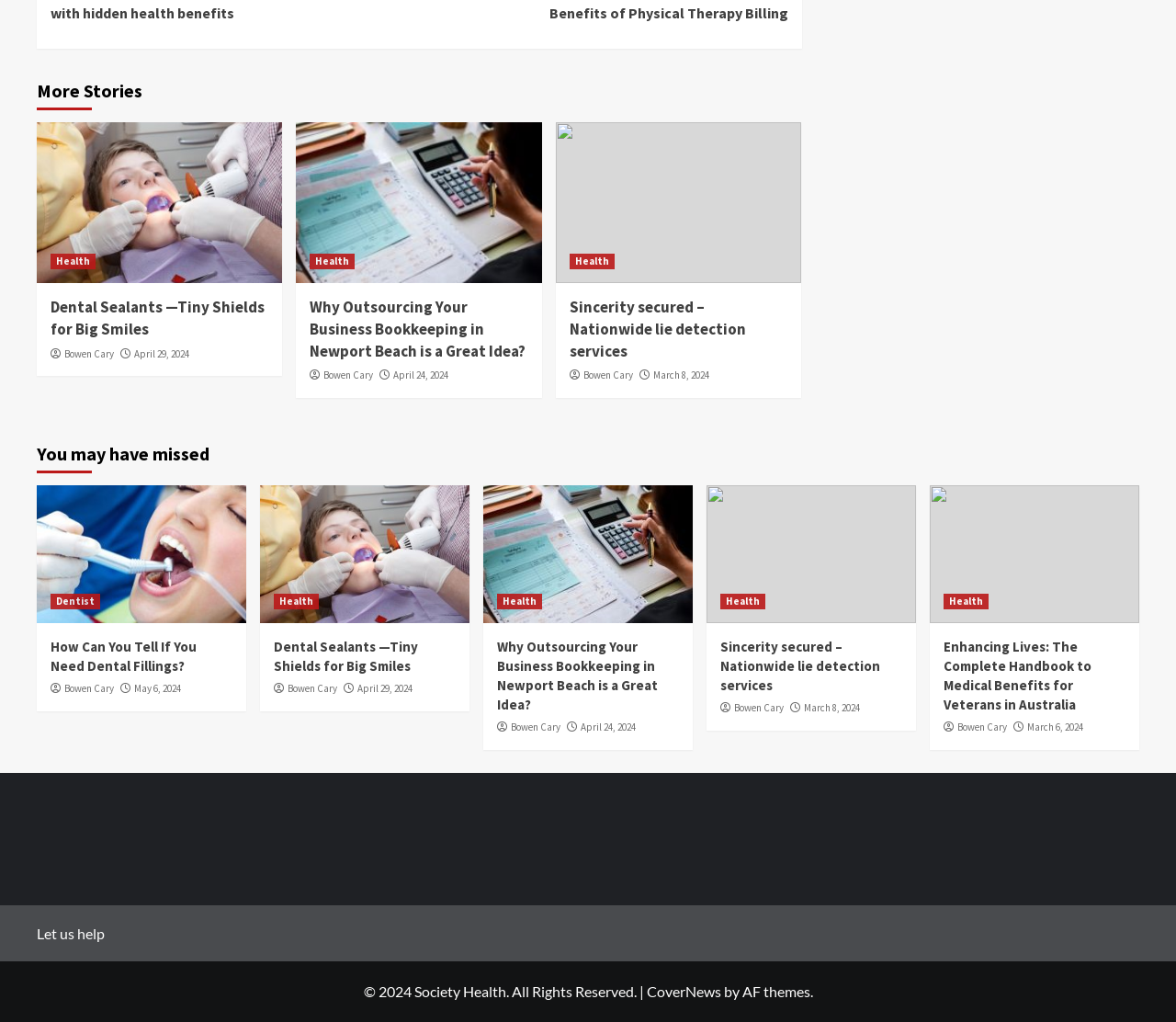Could you determine the bounding box coordinates of the clickable element to complete the instruction: "View the previous message"? Provide the coordinates as four float numbers between 0 and 1, i.e., [left, top, right, bottom].

None